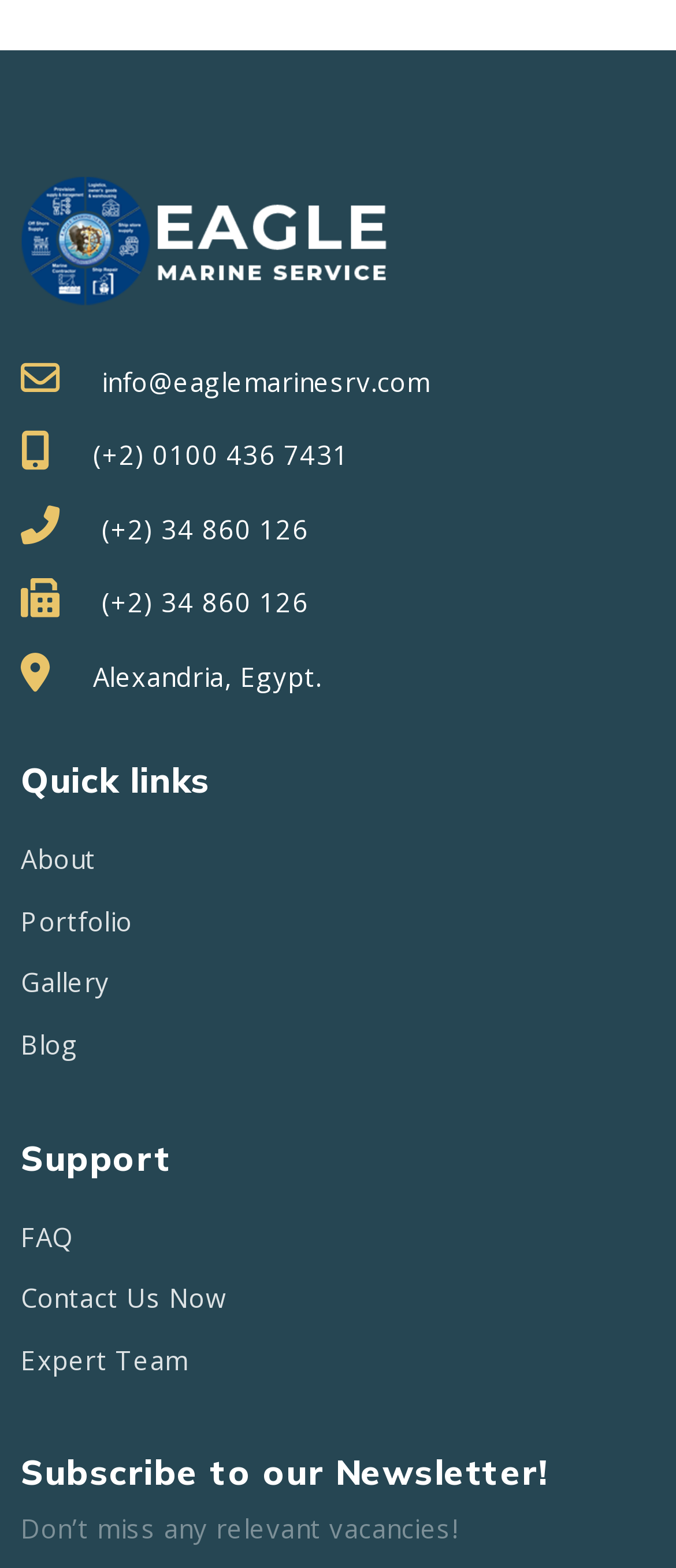Identify the bounding box coordinates of the clickable region to carry out the given instruction: "Subscribe to the newsletter".

[0.031, 0.926, 0.969, 0.953]